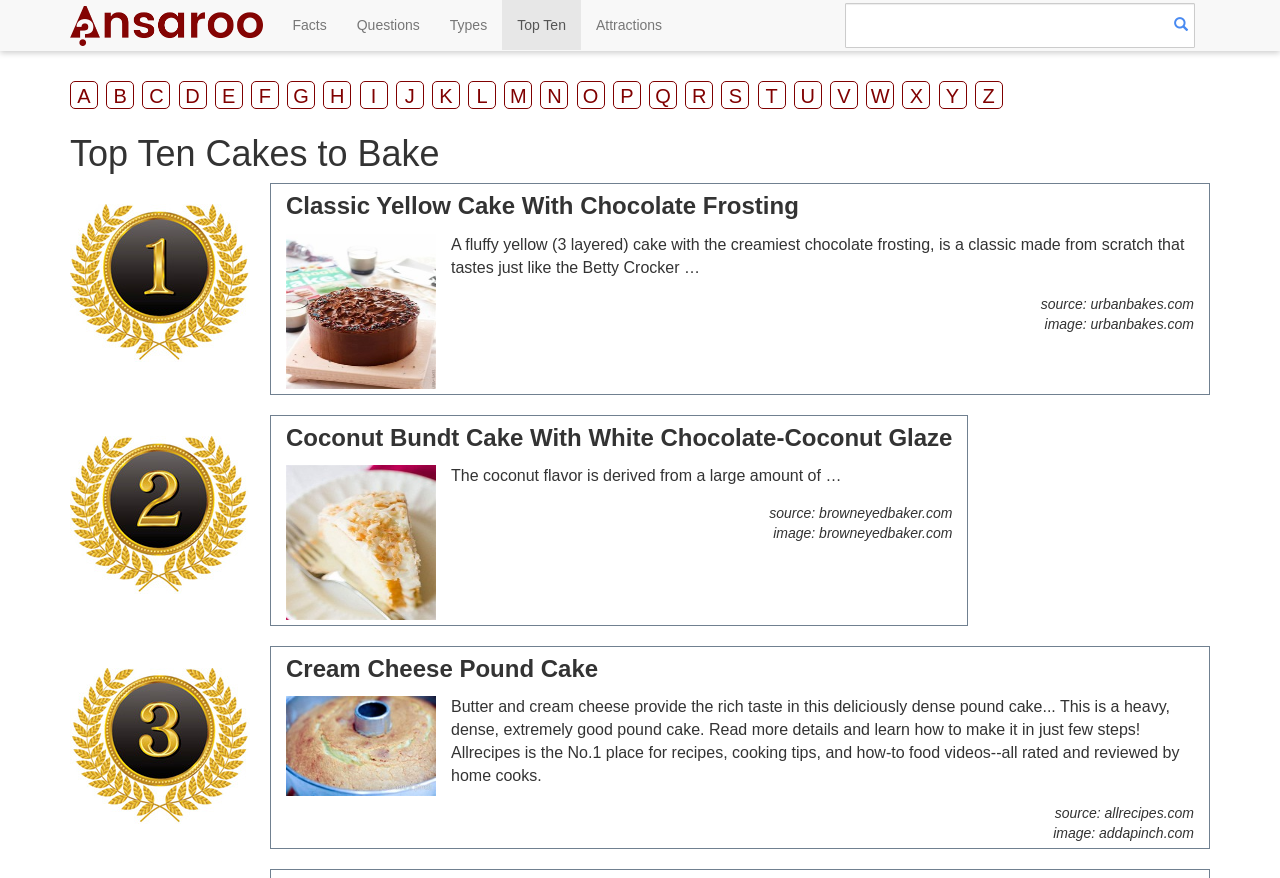Indicate the bounding box coordinates of the element that must be clicked to execute the instruction: "Click on the 'allrecipes.com' link". The coordinates should be given as four float numbers between 0 and 1, i.e., [left, top, right, bottom].

[0.863, 0.916, 0.933, 0.935]